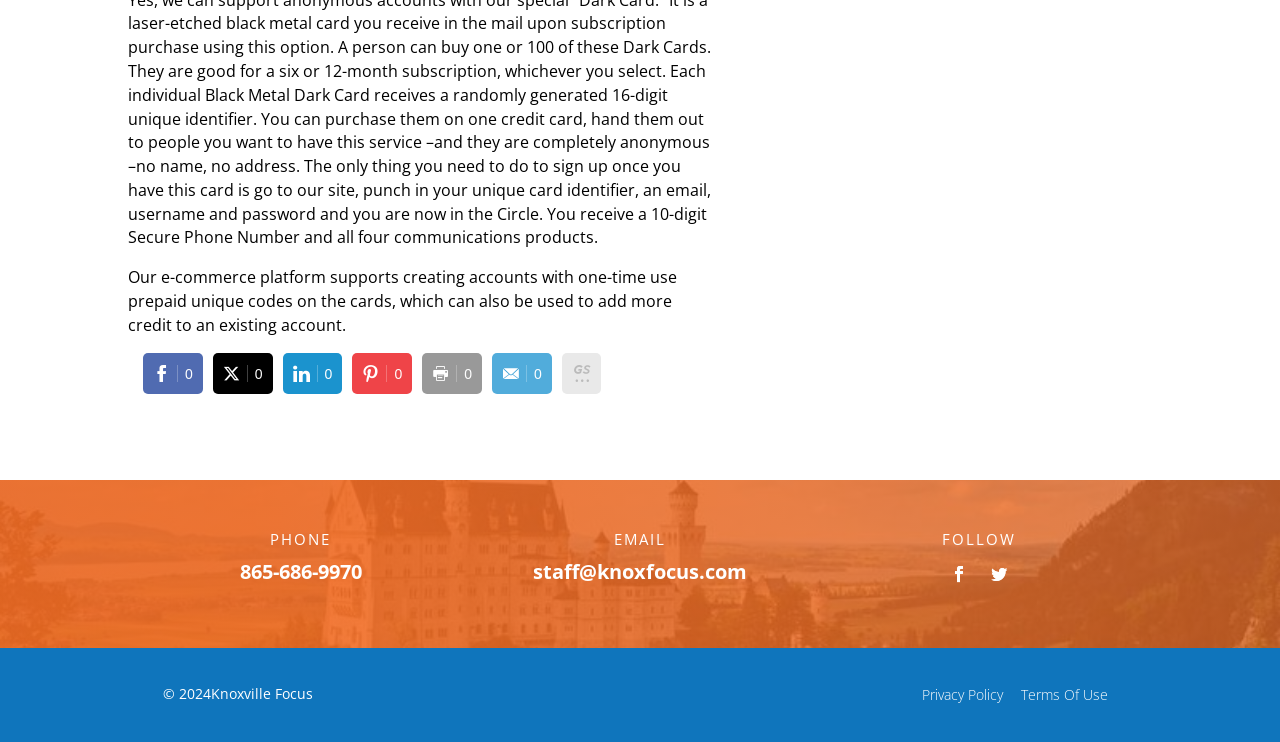What is the copyright year?
Refer to the image and provide a one-word or short phrase answer.

2024